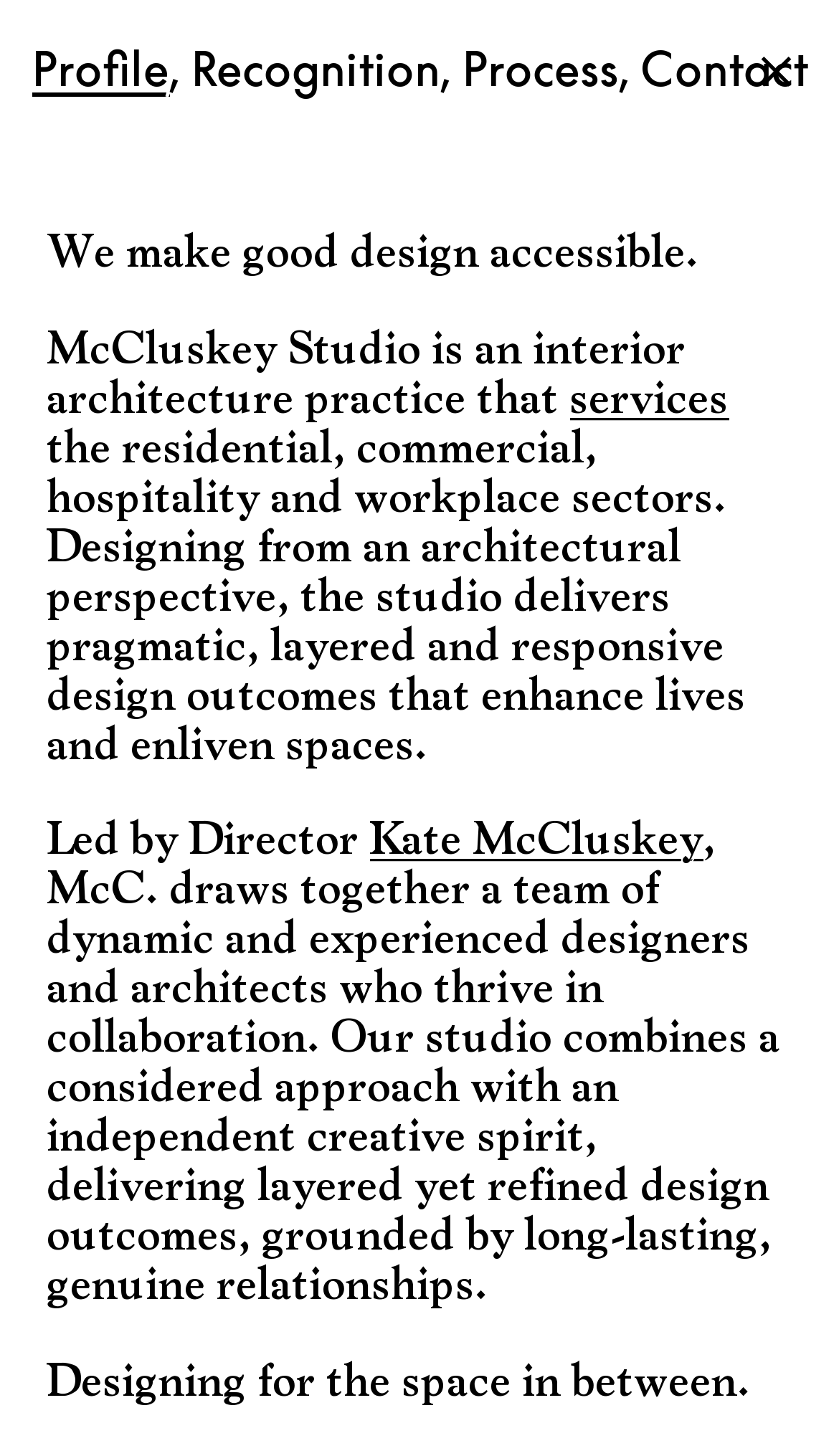Give a succinct answer to this question in a single word or phrase: 
What is the name of the studio?

McCluskey Studio